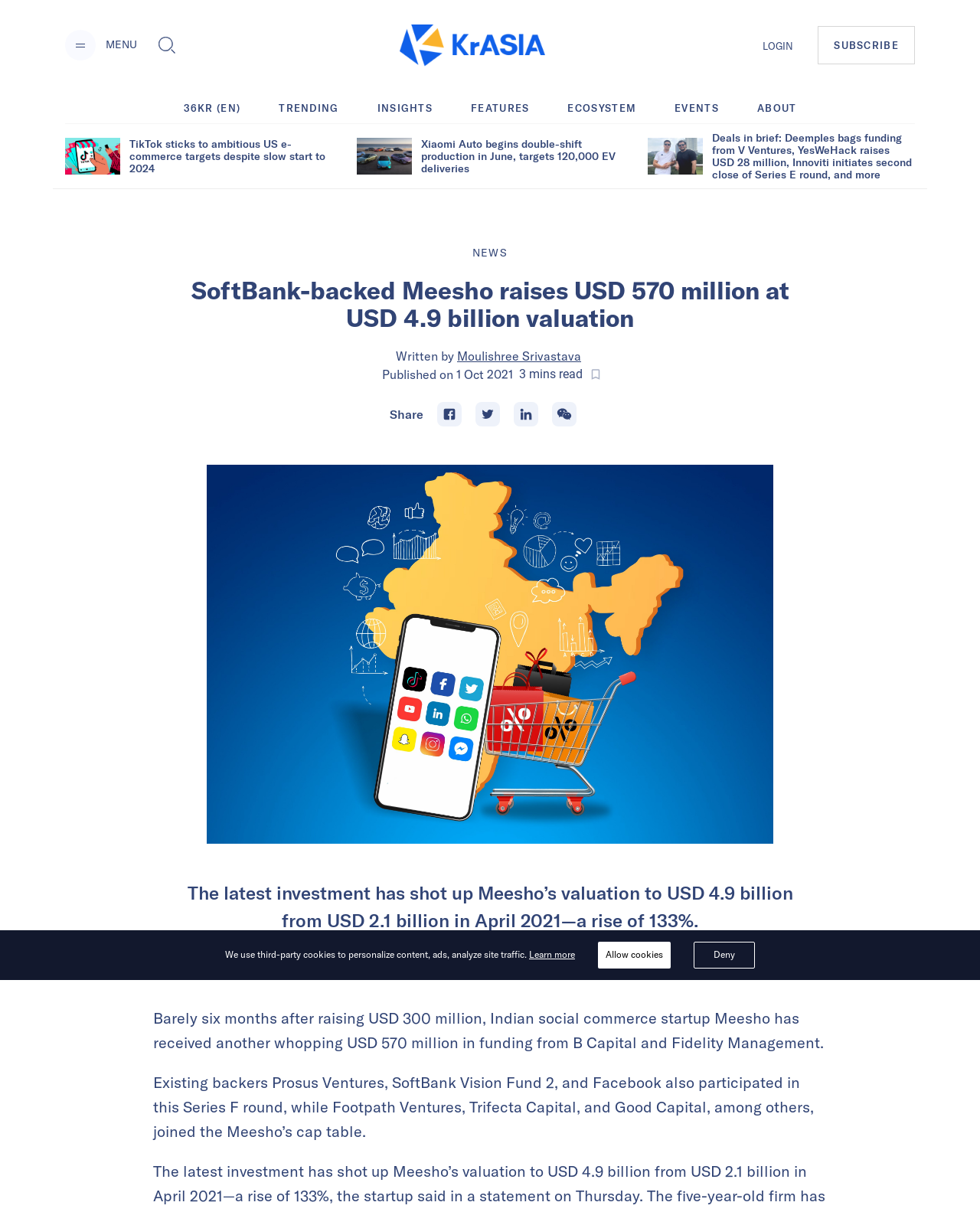Articulate a complete and detailed caption of the webpage elements.

This webpage is an article from KrASIA, a news website, with a title "SoftBank-backed Meesho raises USD 570 million at USD 4.9 billion valuation". At the top left corner, there is a menu button and a toggle search button. Next to them, there is a logo of KrASIA, which is also a link to the website's homepage. 

On the top right corner, there is a main navigation menu with links to "LOGIN" and "SUBSCRIBE". Below the navigation menu, there are several links to other sections of the website, including "36KR (EN)", "TRENDING", "INSIGHTS", "FEATURES", "ECOSYSTEM", "EVENTS", and "ABOUT".

The main content of the webpage is divided into three columns. The left column has three news articles with images and headings. The middle column has the main article, which is the title of the webpage. The article has a heading, a subheading, and several paragraphs of text. There are also buttons to bookmark the article, share it on social media, and a separator line below the article.

The right column has a section with a heading "NEWS" and a list of links to other news articles. Below this section, there is a separator line and a section with a heading "Deals in brief" and a list of links to other news articles.

At the bottom of the webpage, there is a section with a heading "We use third-party cookies to personalize content, ads, analyze site traffic" and buttons to accept or decline cookies.